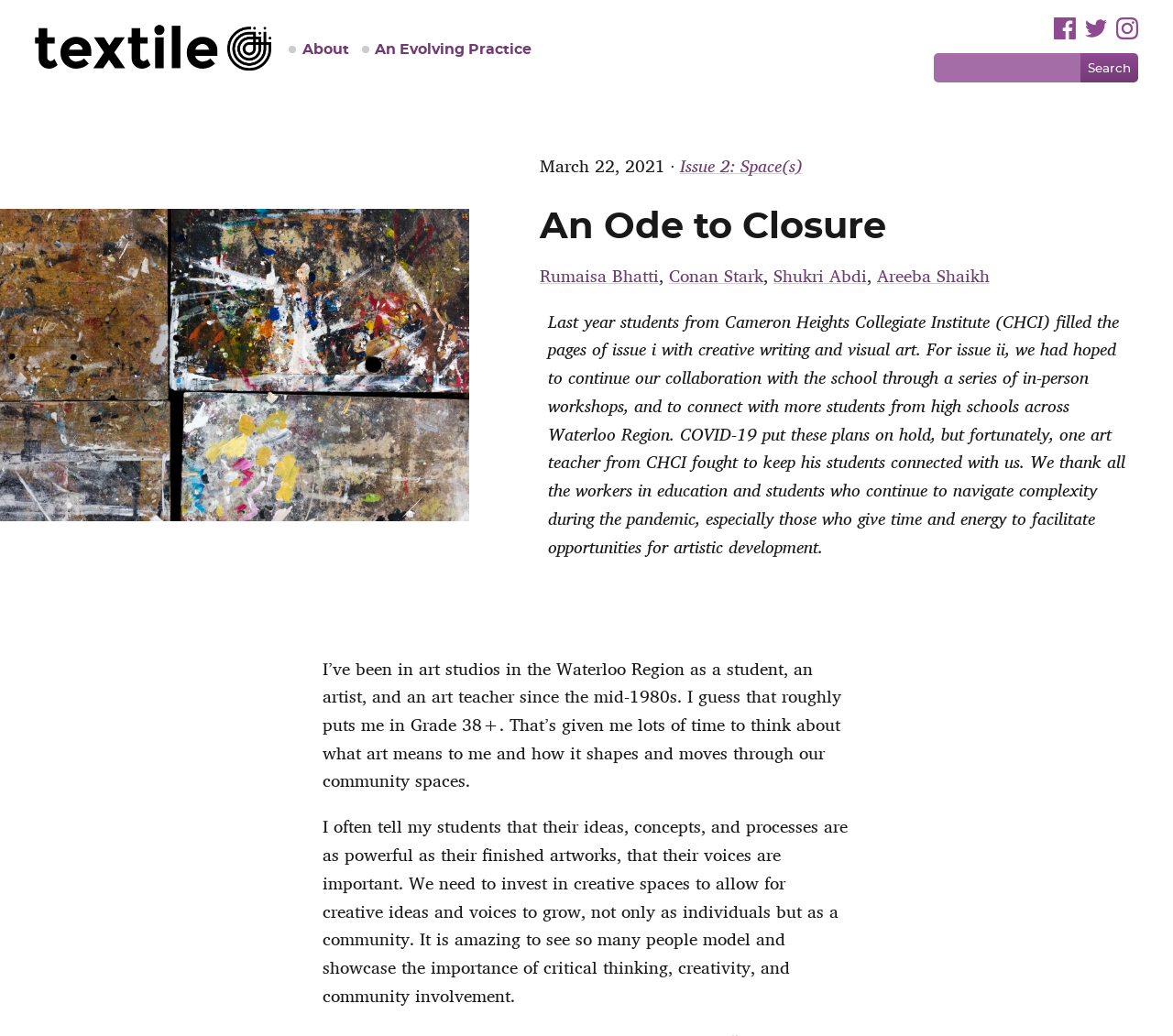How many authors are mentioned on the webpage?
Give a single word or phrase as your answer by examining the image.

4